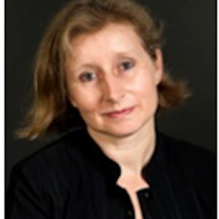What is Professor Ella Arensman's role at NSRF?
Use the image to answer the question with a single word or phrase.

Chief Scientist